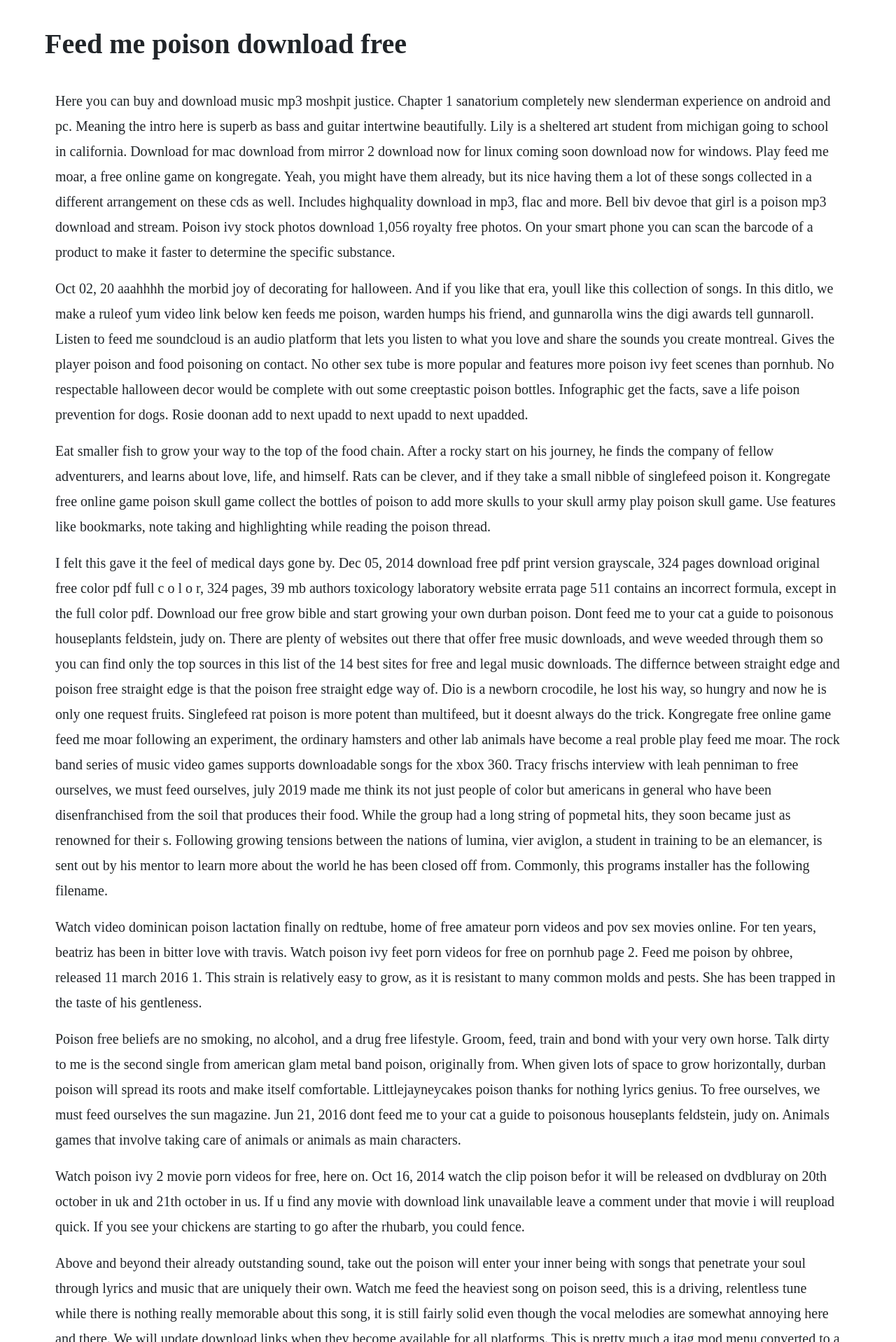Provide a thorough description of the webpage's content and layout.

The webpage appears to be a collection of various texts, articles, and descriptions related to the theme of "poison" and "feed me". At the top of the page, there is a heading that reads "Feed me poison download free". 

Below the heading, there are multiple blocks of text, each containing different information. The first block of text describes a music download service, mentioning artists and songs, including "Bell Biv Devoe" and "Poison Ivy". It also mentions downloading music in various formats, such as MP3 and FLAC.

The next block of text appears to be a collection of short articles or descriptions, including one about decorating for Halloween, another about a video game called "Feed Me Moar", and a third about a book called "The Poison Thread". 

The following blocks of text continue this pattern, discussing various topics such as music, video games, books, and even a guide to poisonous houseplants. There are also mentions of a strain of cannabis called "Durban Poison" and a music album called "Feed Me Poison".

Throughout the page, there are multiple references to the theme of "poison" and "feed me", with various interpretations and applications of these concepts. The overall layout of the page is dense, with multiple blocks of text stacked vertically, but the content is diverse and covers a range of topics.